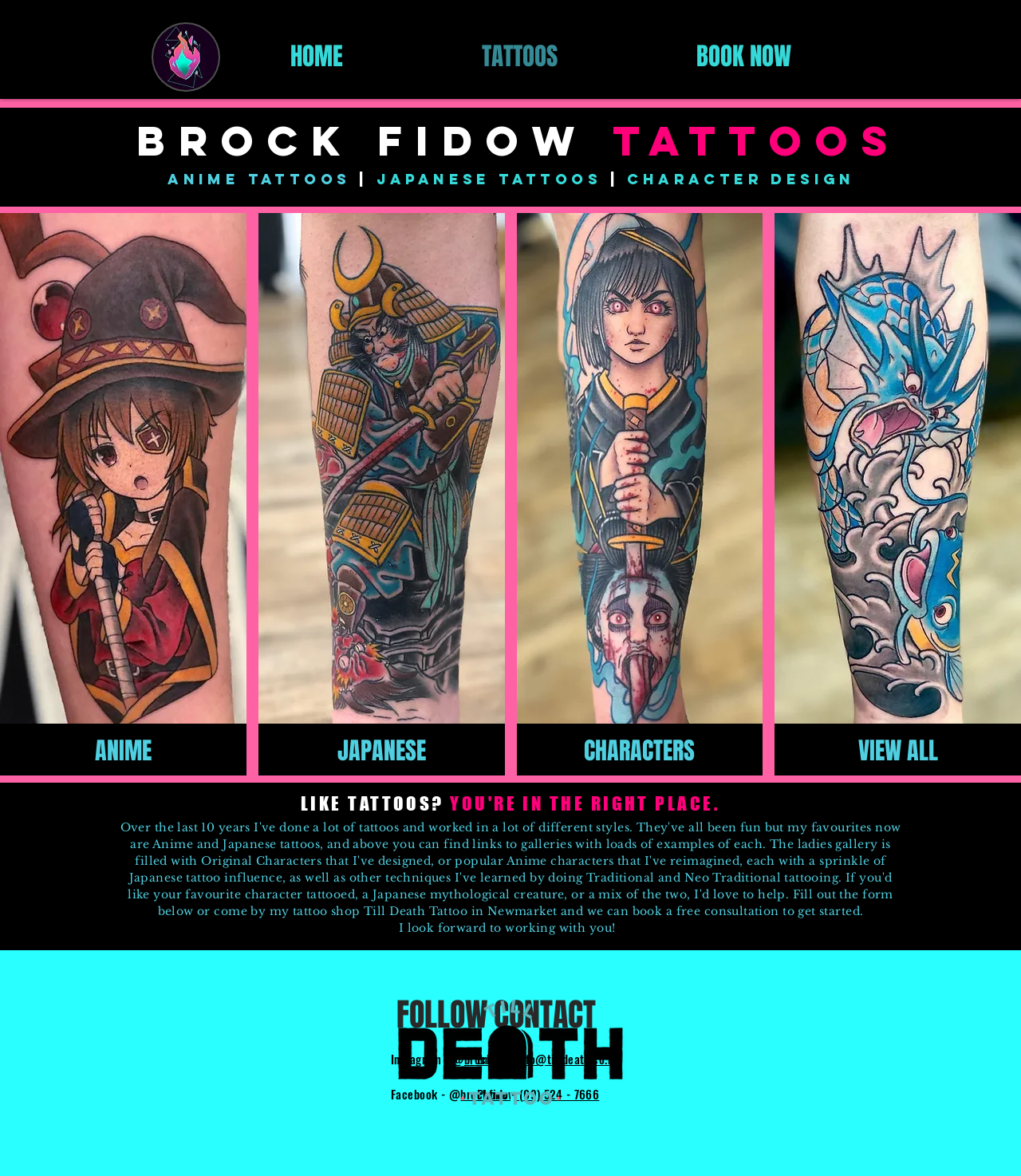Using the format (top-left x, top-left y, bottom-right x, bottom-right y), provide the bounding box coordinates for the described UI element. All values should be floating point numbers between 0 and 1: BROCK FIDOW TATTOOS

[0.134, 0.102, 0.882, 0.14]